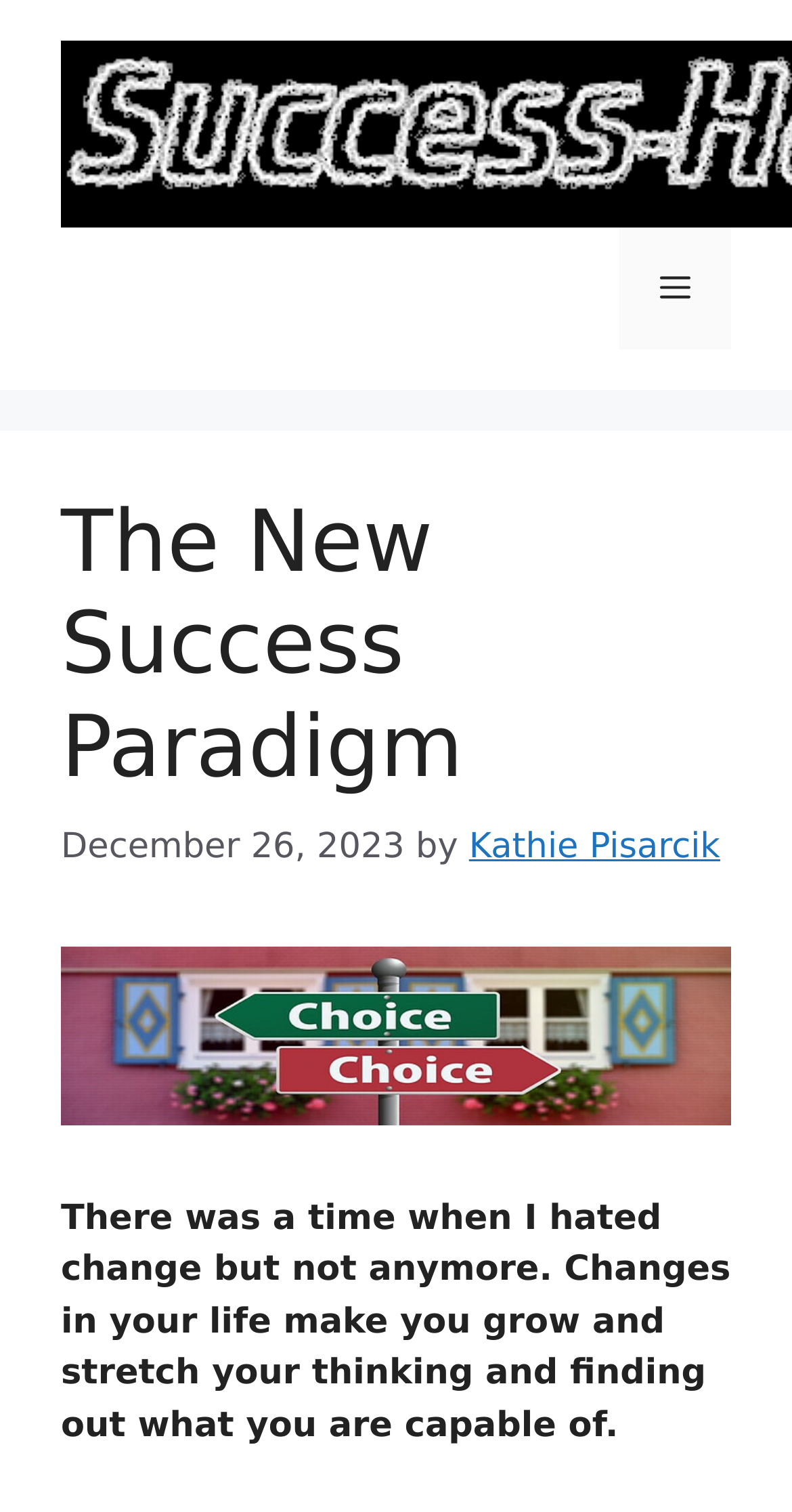Identify the bounding box coordinates for the UI element described as: "Kathie Pisarcik". The coordinates should be provided as four floats between 0 and 1: [left, top, right, bottom].

[0.592, 0.546, 0.909, 0.573]